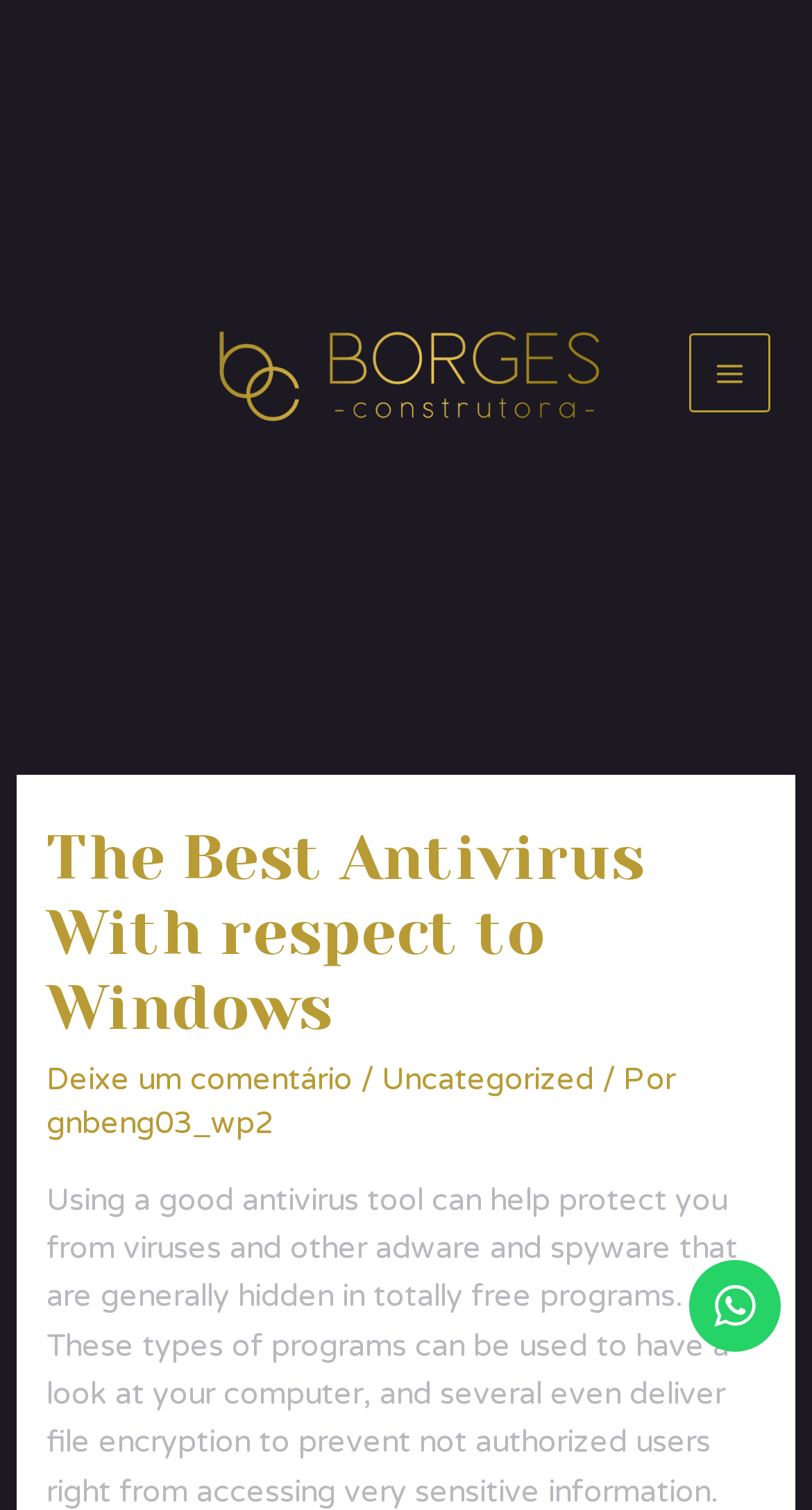Using the element description provided, determine the bounding box coordinates in the format (top-left x, top-left y, bottom-right x, bottom-right y). Ensure that all values are floating point numbers between 0 and 1. Element description: Main Menu

[0.849, 0.22, 0.949, 0.274]